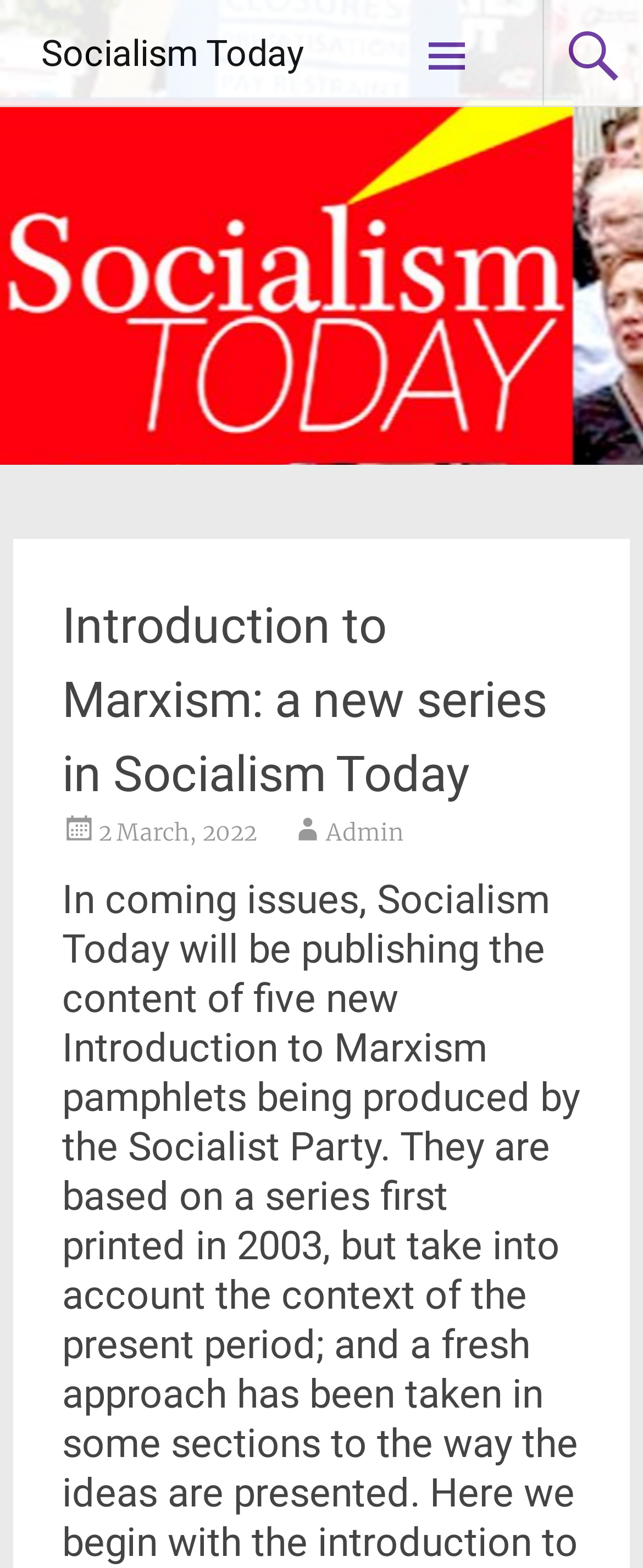Generate the main heading text from the webpage.

Introduction to Marxism: a new series in Socialism Today